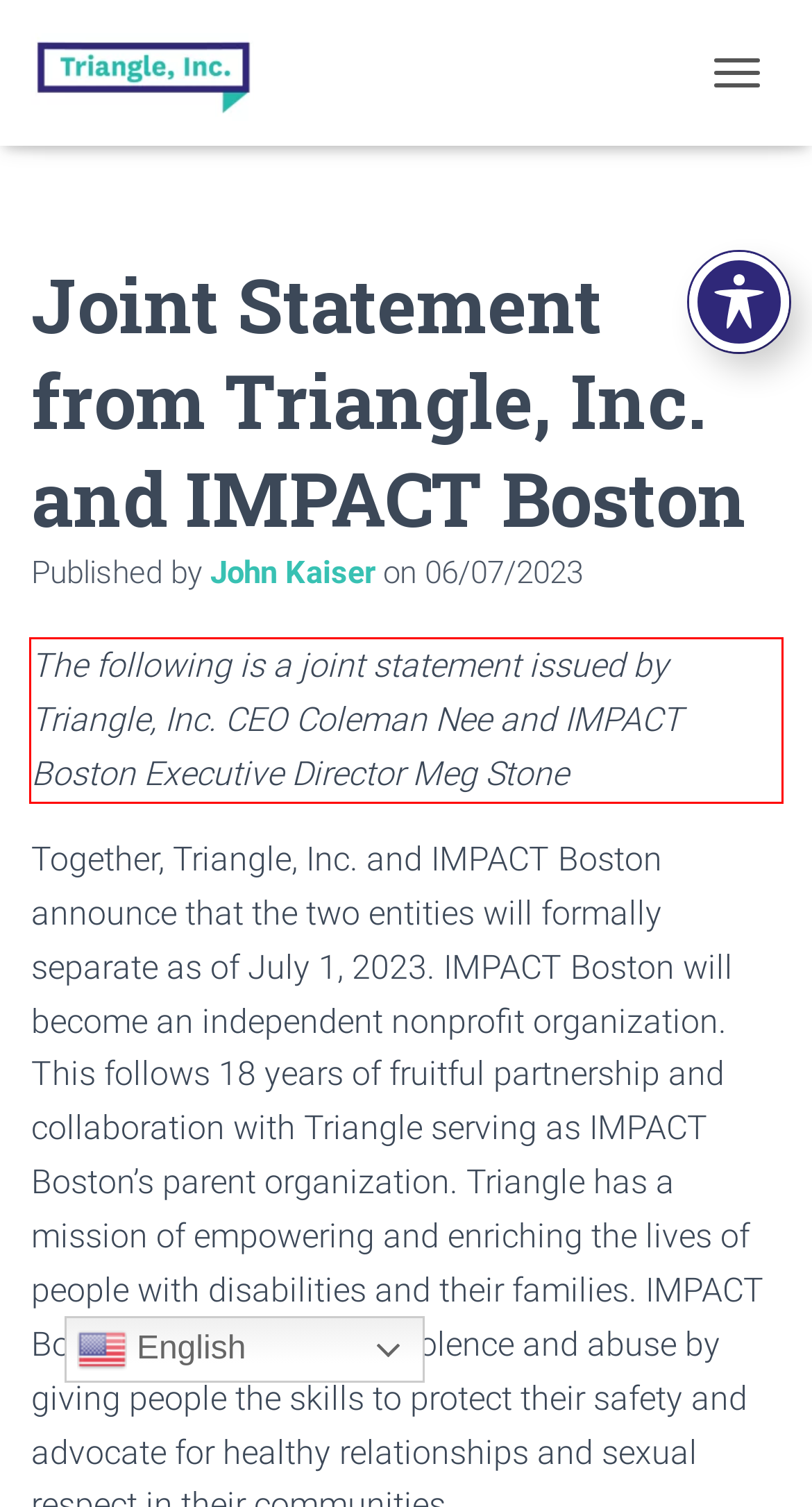Given a webpage screenshot with a red bounding box, perform OCR to read and deliver the text enclosed by the red bounding box.

The following is a joint statement issued by Triangle, Inc. CEO Coleman Nee and IMPACT Boston Executive Director Meg Stone